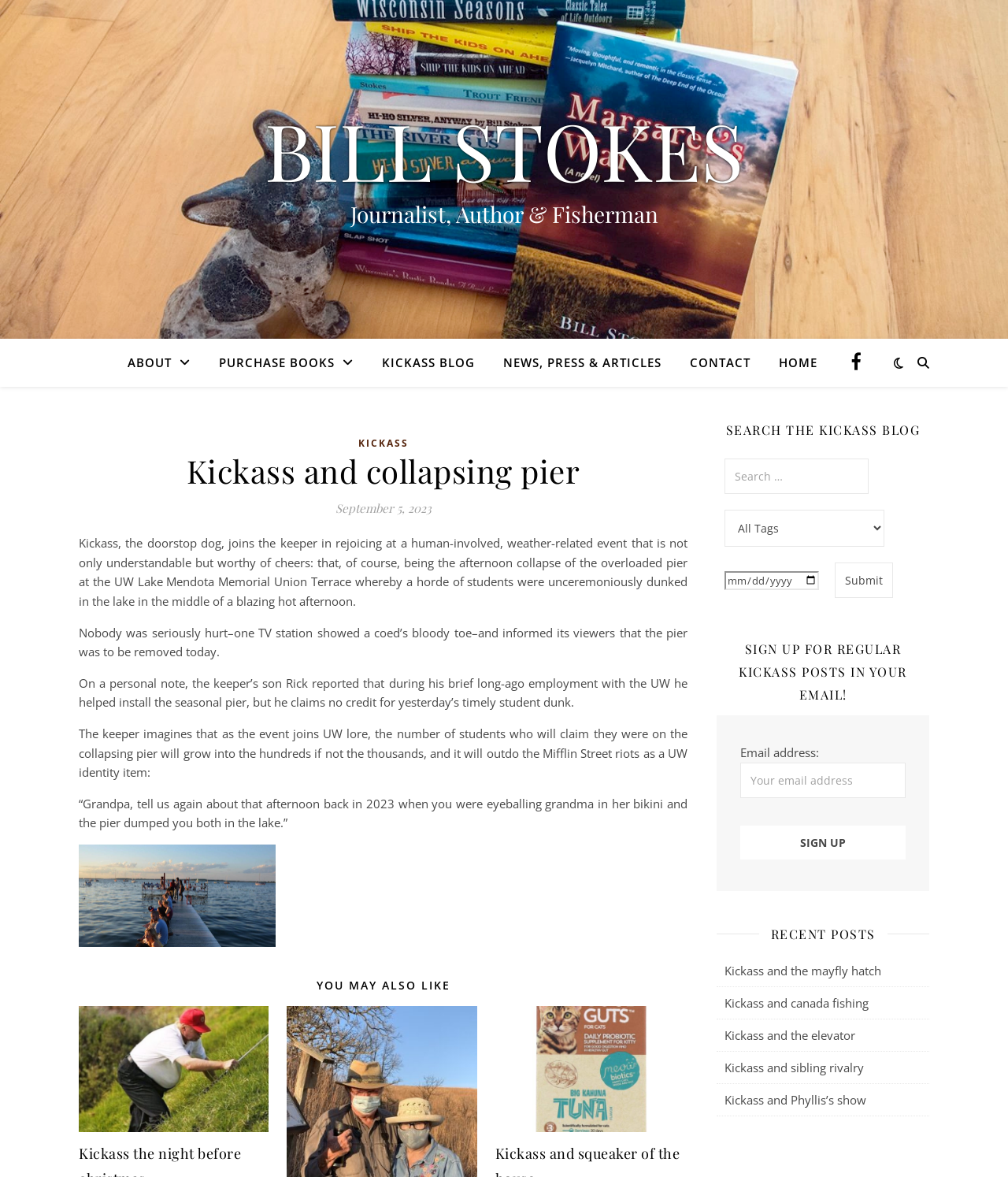What is the event described in the article?
Answer the question with a thorough and detailed explanation.

The article describes an event where the pier at the UW Lake Mendota Memorial Union Terrace collapsed, resulting in students being dunked in the lake. This event is referred to as the 'afternoon collapse of the pier'.